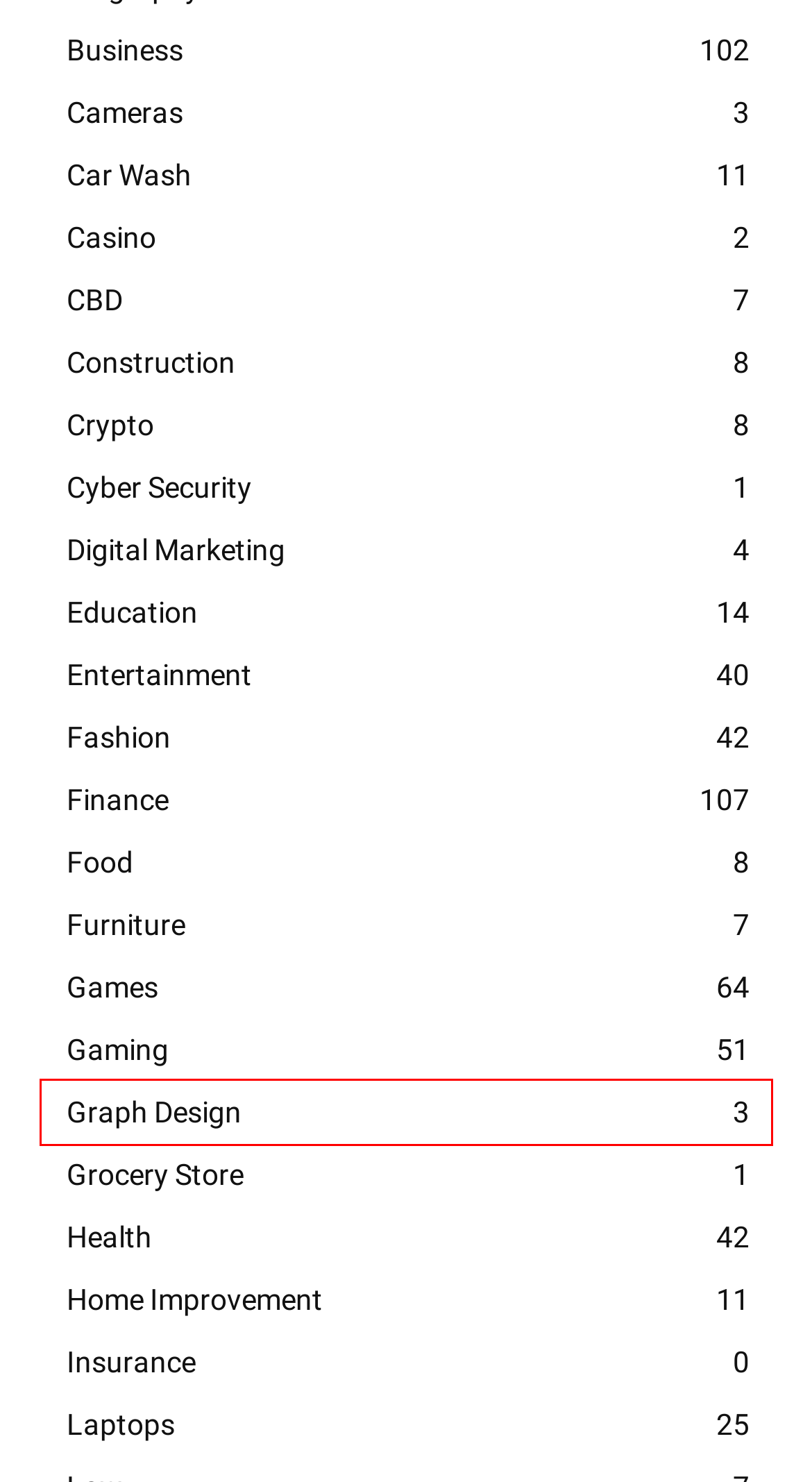You are provided with a screenshot of a webpage where a red rectangle bounding box surrounds an element. Choose the description that best matches the new webpage after clicking the element in the red bounding box. Here are the choices:
A. CBD Archives - Movie To News
B. Education Archives - Movie To News
C. Digital Marketing Archives - Movie To News
D. Graph Design Archives - Movie To News
E. Casino Archives - Movie To News
F. Gaming Archives - Movie To News
G. Food Archives - Movie To News
H. Crypto Archives - Movie To News

D